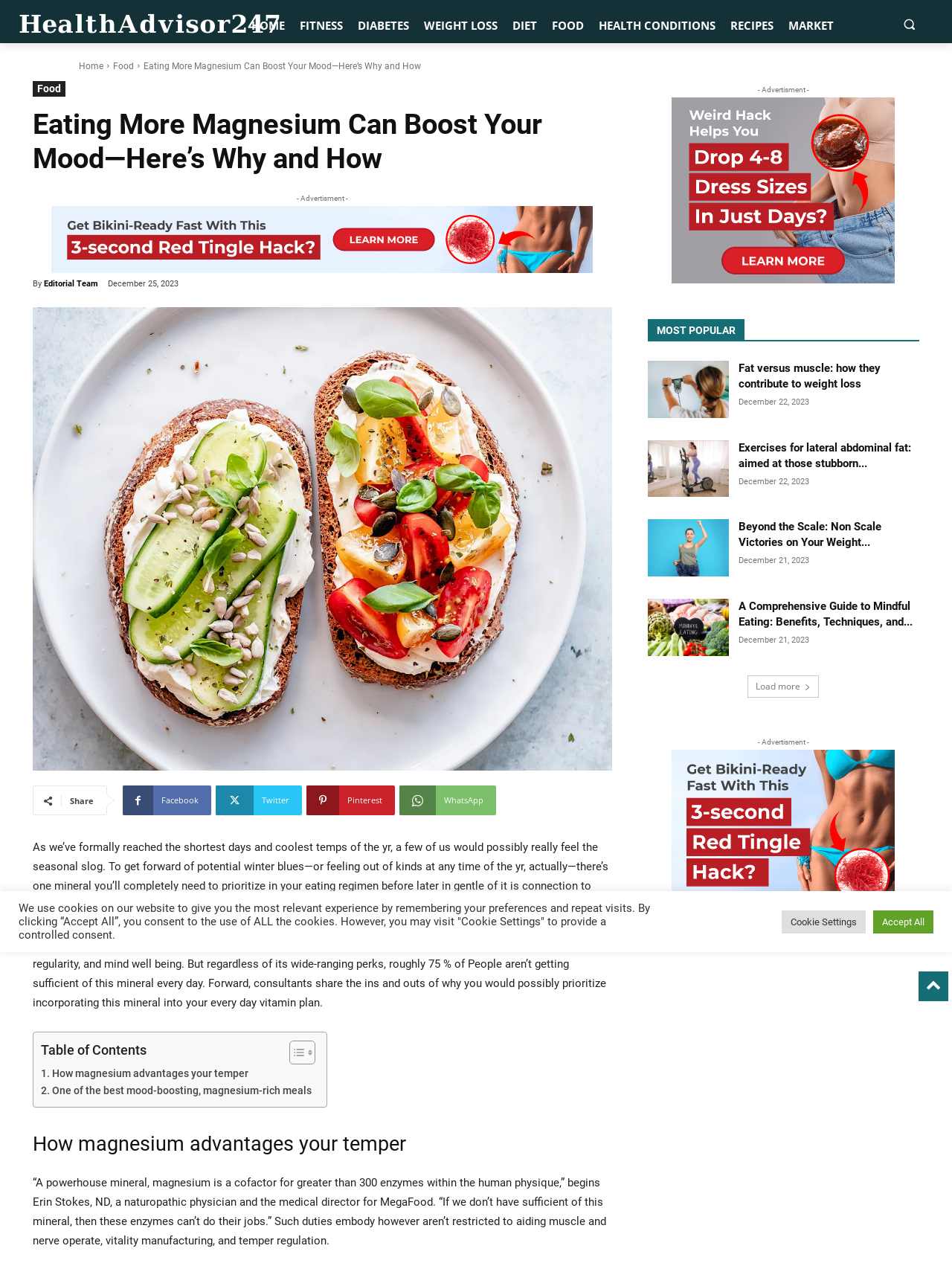Can you find the bounding box coordinates for the UI element given this description: "Twitter"? Provide the coordinates as four float numbers between 0 and 1: [left, top, right, bottom].

[0.227, 0.622, 0.317, 0.646]